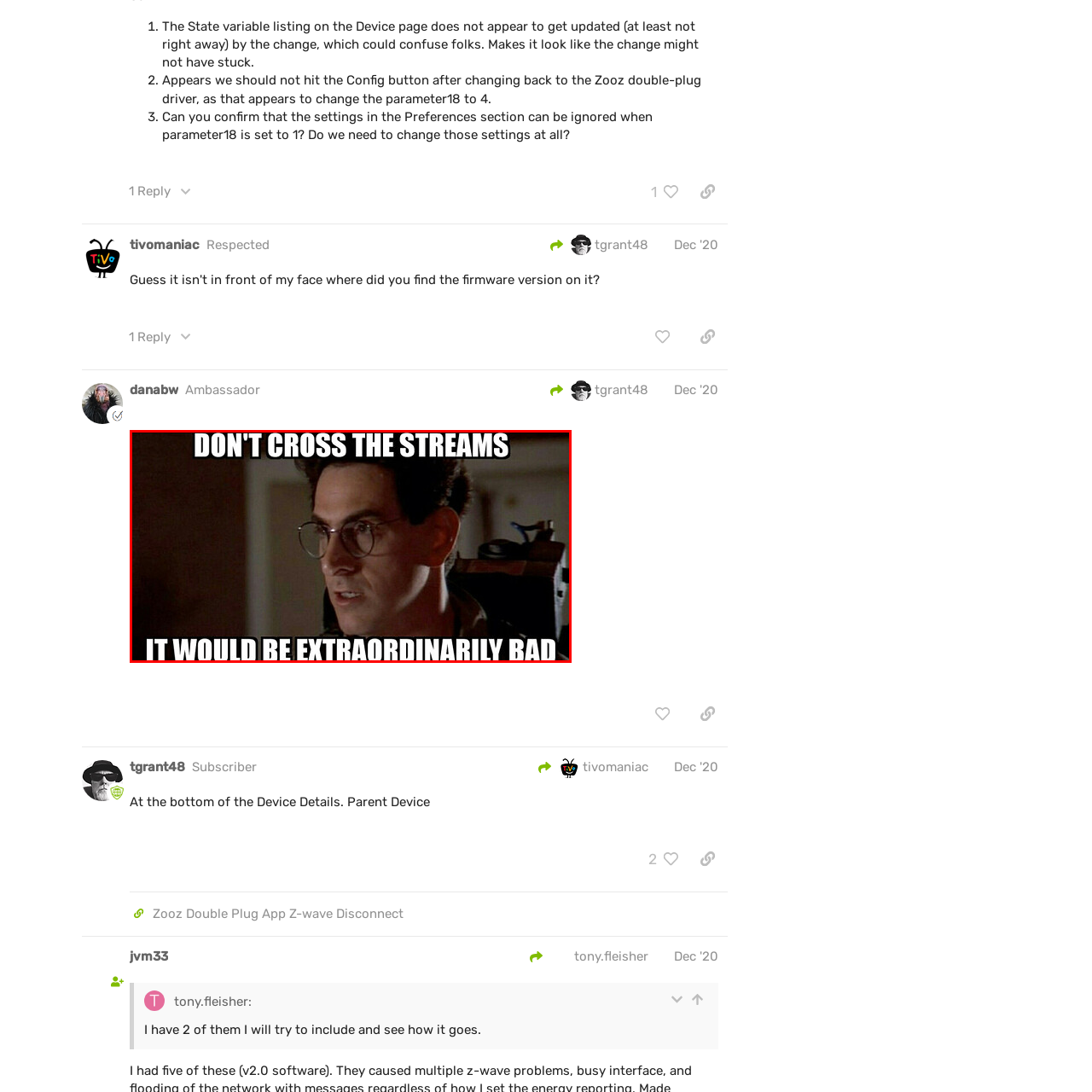Thoroughly describe the scene captured inside the red-bordered section of the image.

The image captures a memorable moment from a classic comedy film, featuring a character known for his scientific expertise and caution. He warns, "DON'T CROSS THE STREAMS," emphasizing the potential dangers of mixing supernatural energies, which could lead to disastrous consequences. Accompanied by an intense expression and signature round glasses, the character underscores the seriousness of his advice, stating, "IT WOULD BE EXTRAORDINARILY BAD." This humorous yet cautionary message has become iconic among fans, symbolizing the blend of comedy and sci-fi elements that define the film.